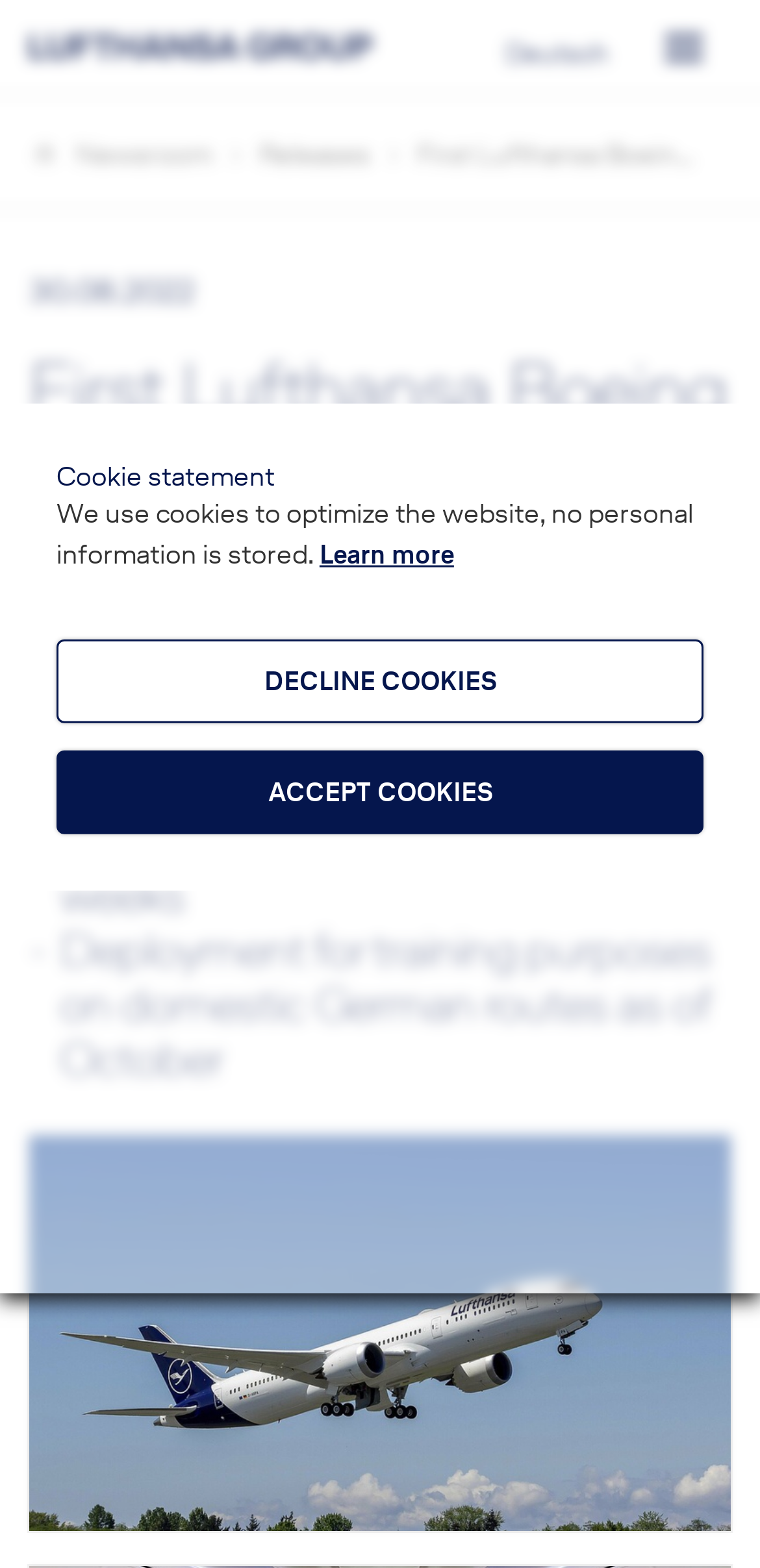Please locate the bounding box coordinates of the element that should be clicked to complete the given instruction: "Go to Lufthansa Group".

[0.038, 0.021, 0.545, 0.039]